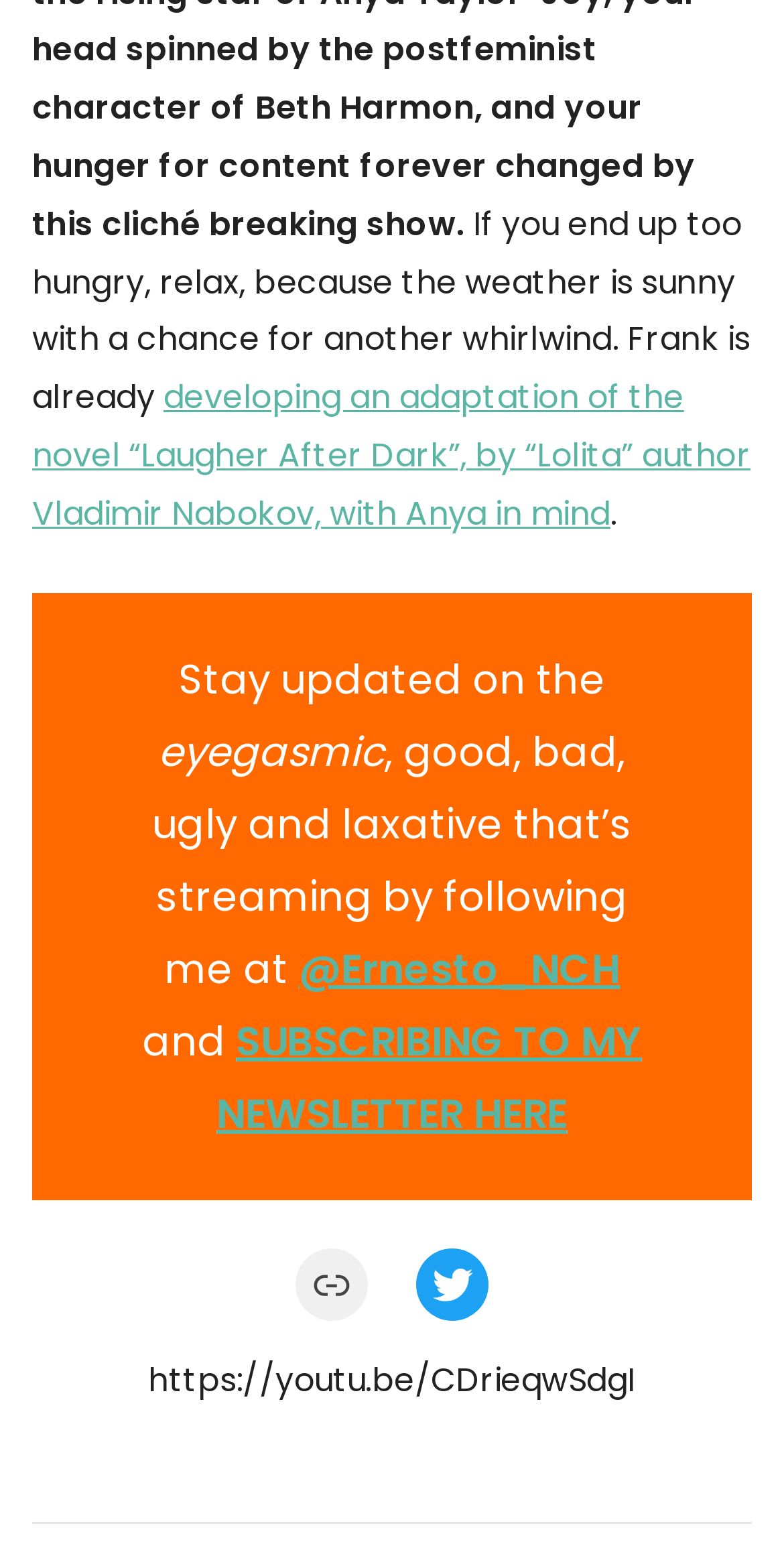Provide a short answer to the following question with just one word or phrase: What is the username of the person to follow for updates?

@Ernesto_NCH